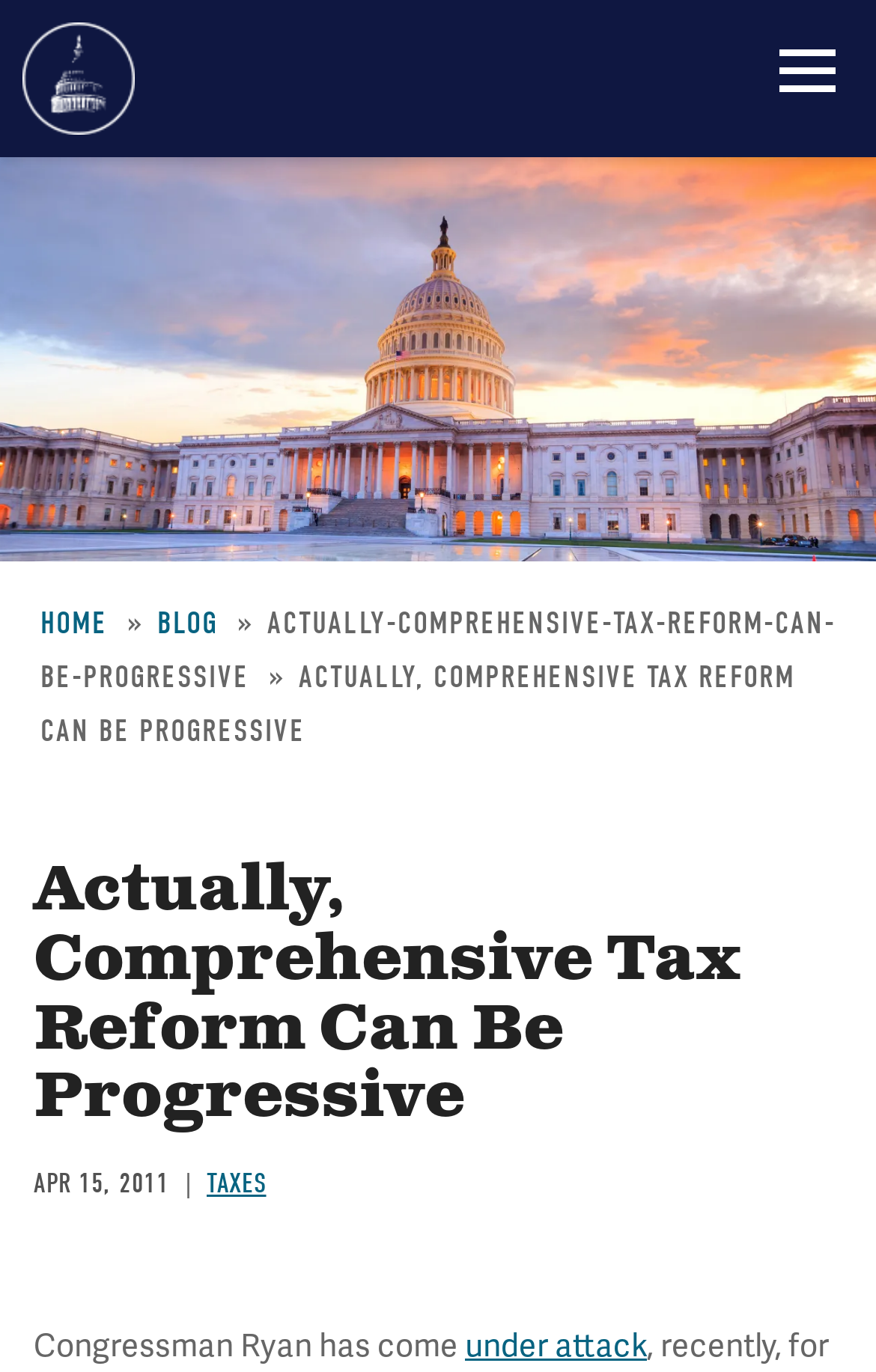Look at the image and give a detailed response to the following question: What is the name of the committee?

I found the answer by looking at the heading element with the text 'Committee for a Responsible Federal Budget' which is a link and has a bounding box coordinate of [0.026, 0.016, 0.154, 0.098].